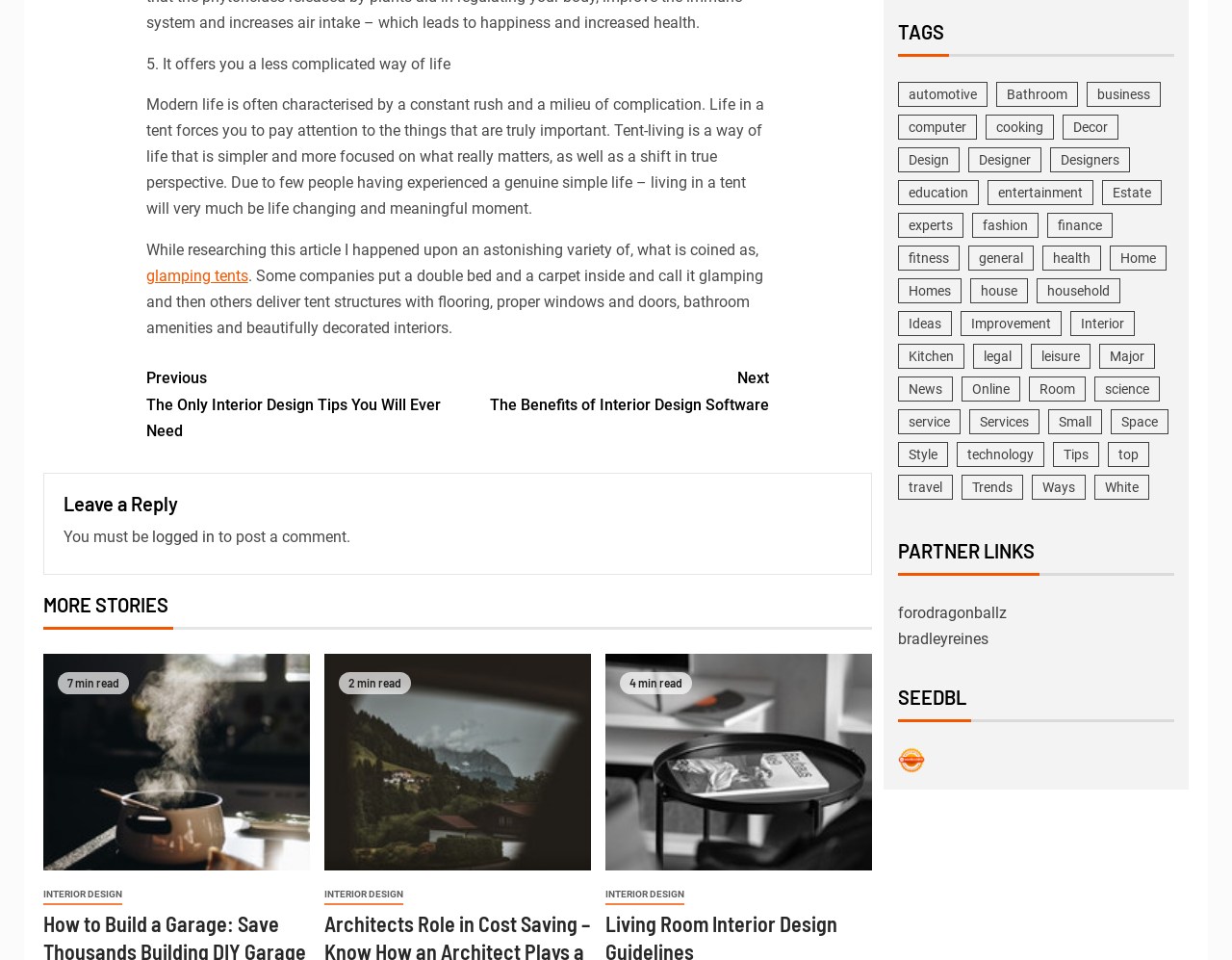Determine the bounding box coordinates for the HTML element mentioned in the following description: "parent_node: 4 min read". The coordinates should be a list of four floats ranging from 0 to 1, represented as [left, top, right, bottom].

[0.491, 0.681, 0.708, 0.907]